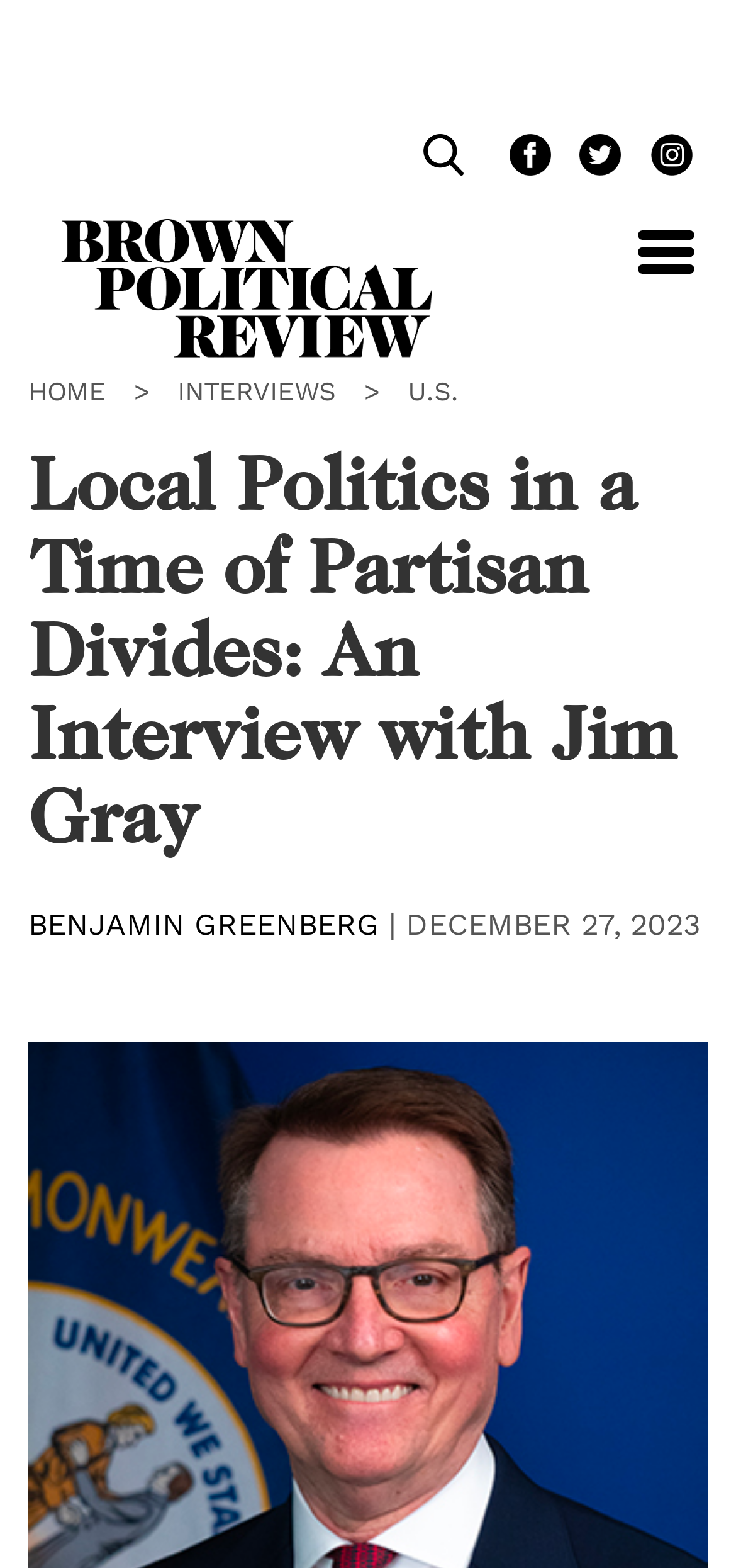Locate the bounding box coordinates of the element that should be clicked to fulfill the instruction: "Visit Facebook page".

[0.666, 0.089, 0.763, 0.116]